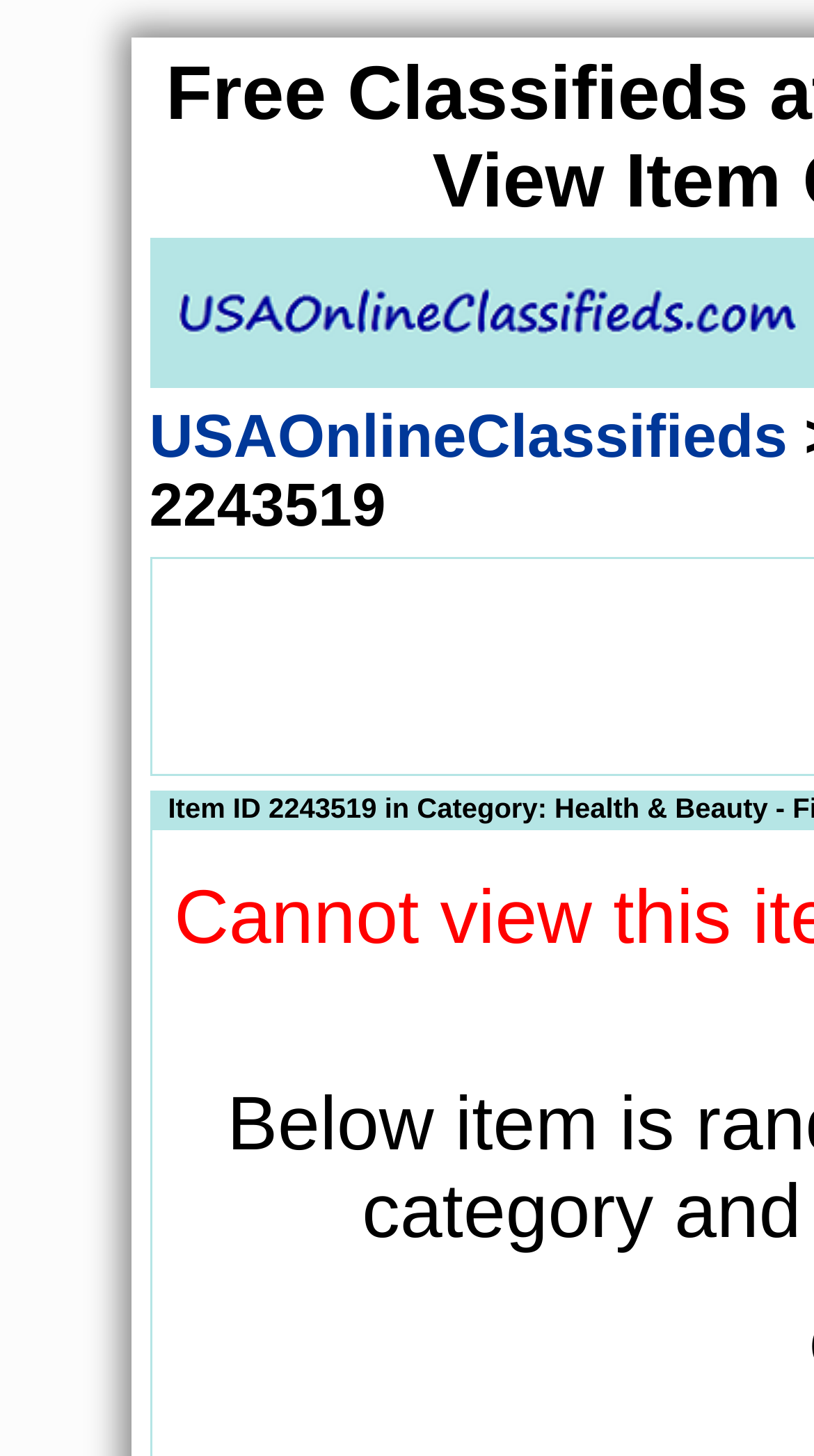Using the description: "USAOnlineClassifieds", determine the UI element's bounding box coordinates. Ensure the coordinates are in the format of four float numbers between 0 and 1, i.e., [left, top, right, bottom].

[0.183, 0.179, 0.47, 0.196]